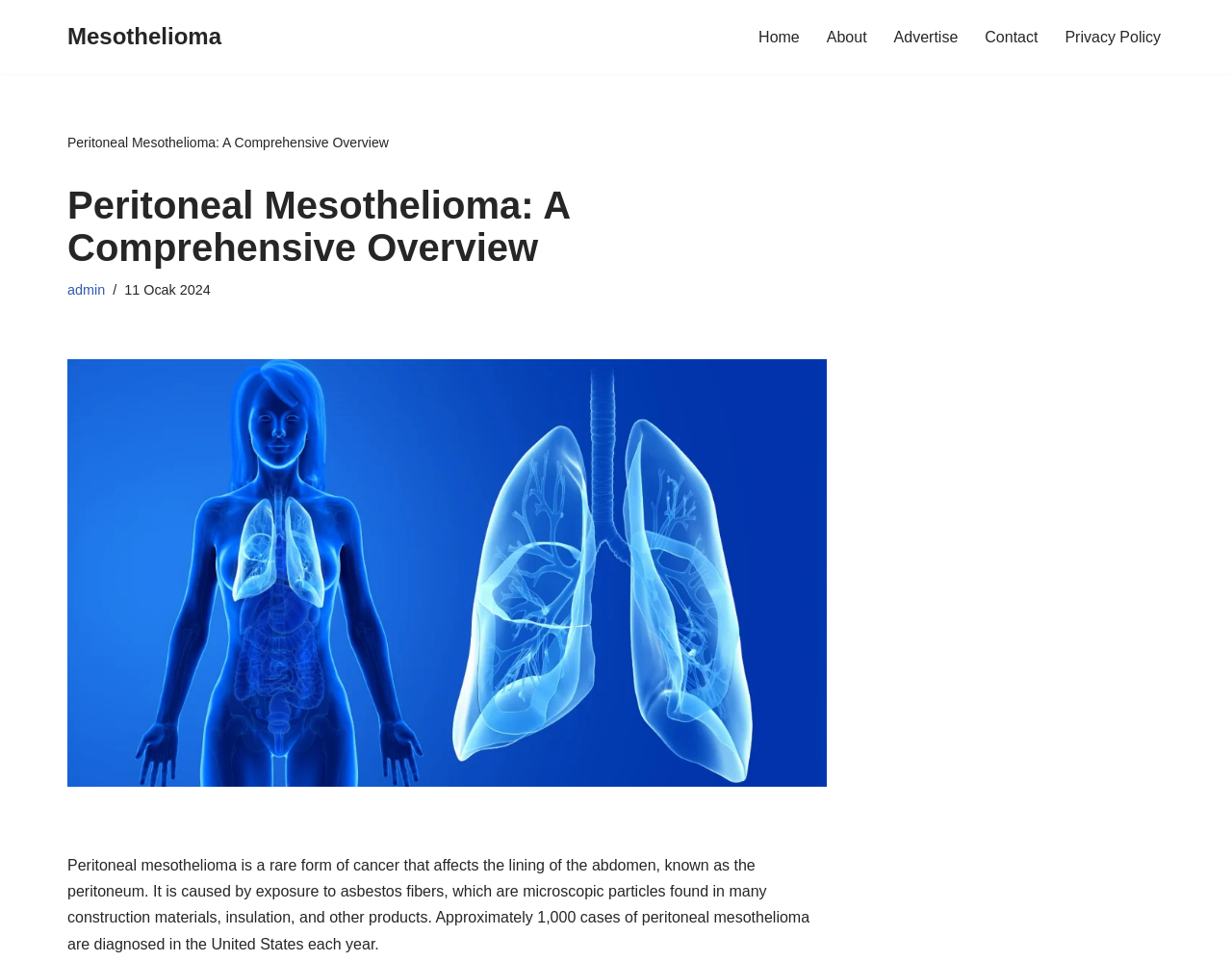Find the bounding box coordinates of the element you need to click on to perform this action: 'go to home page'. The coordinates should be represented by four float values between 0 and 1, in the format [left, top, right, bottom].

[0.616, 0.025, 0.649, 0.052]